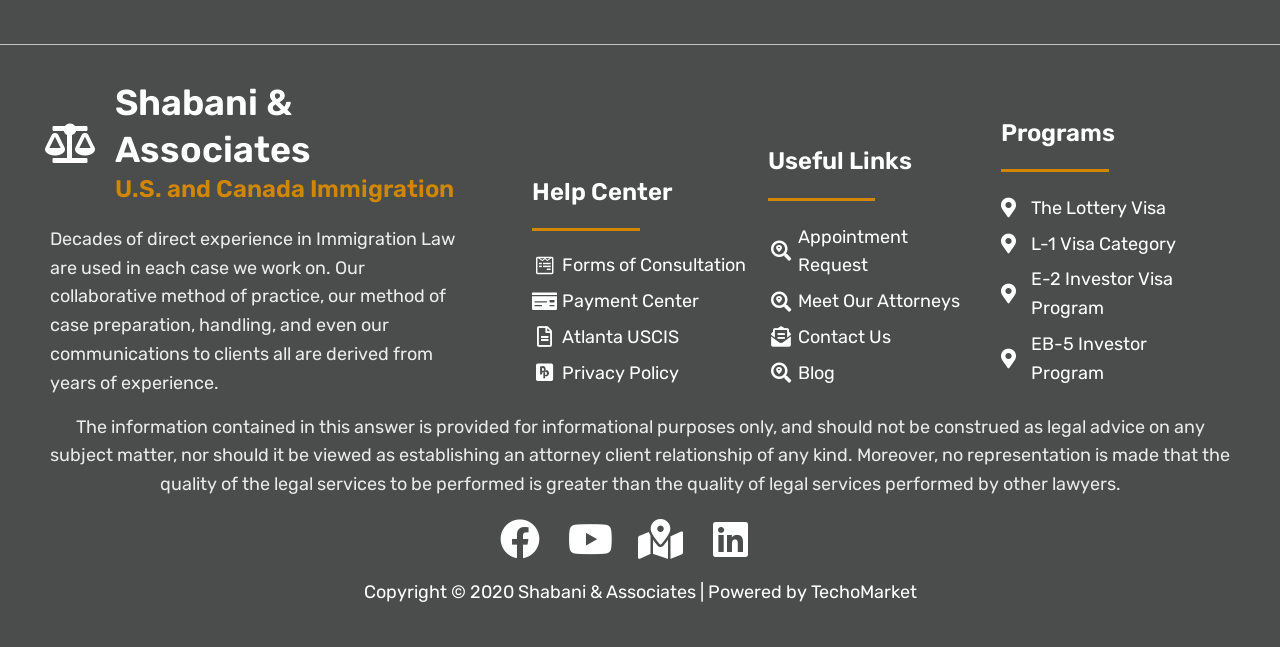Determine the bounding box for the described UI element: "Map-marked-alt".

[0.5, 0.802, 0.531, 0.864]